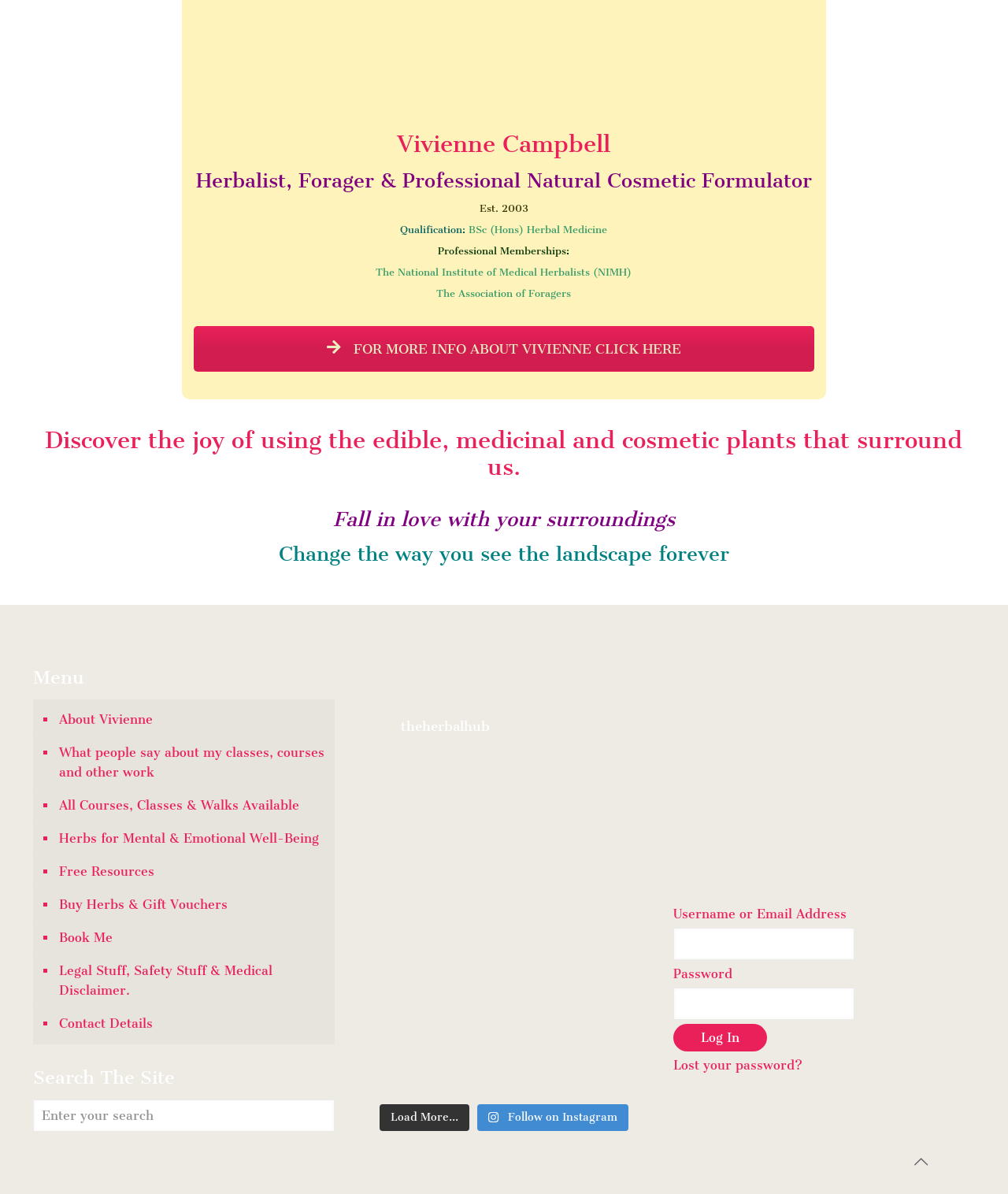Calculate the bounding box coordinates of the UI element given the description: "Load More...".

[0.377, 0.925, 0.466, 0.947]